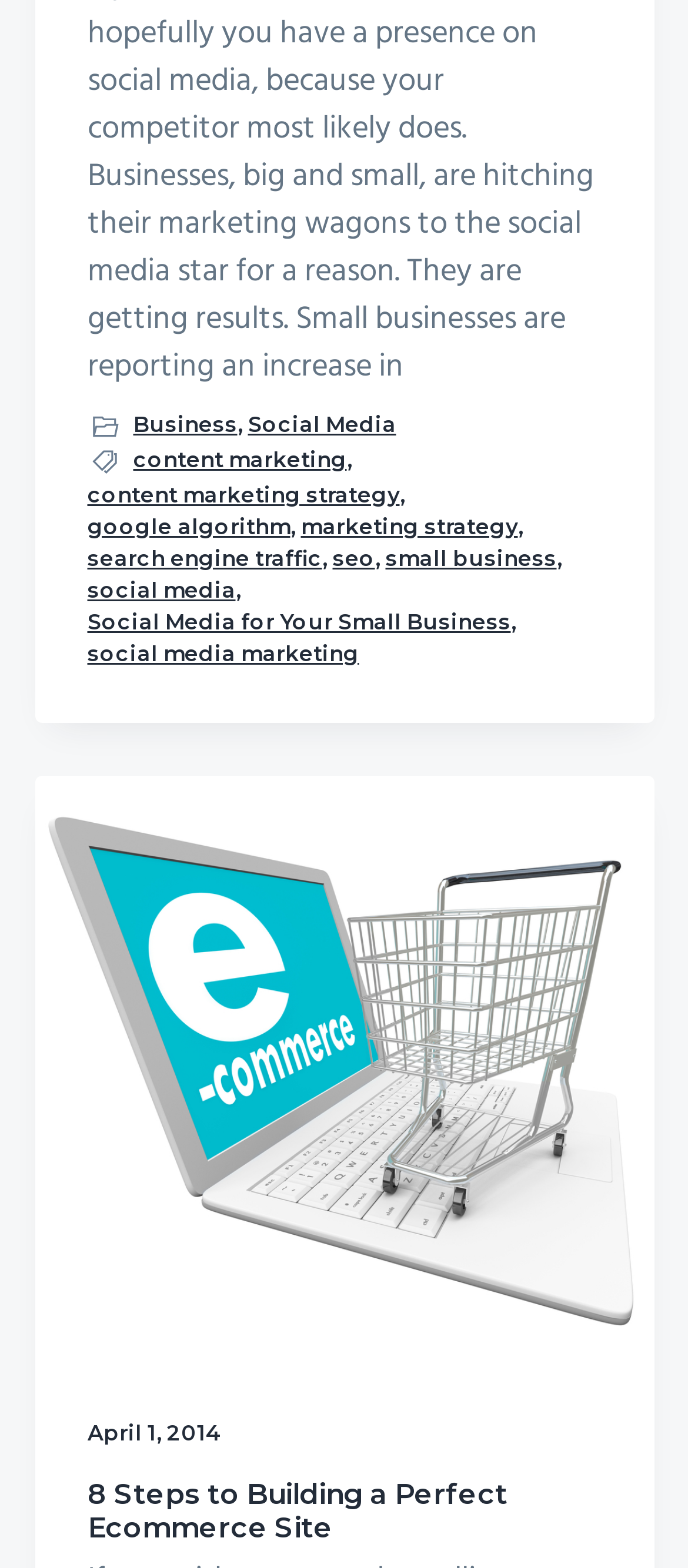Determine the bounding box coordinates of the element that should be clicked to execute the following command: "Explore Social Media for Your Small Business".

[0.127, 0.386, 0.742, 0.407]